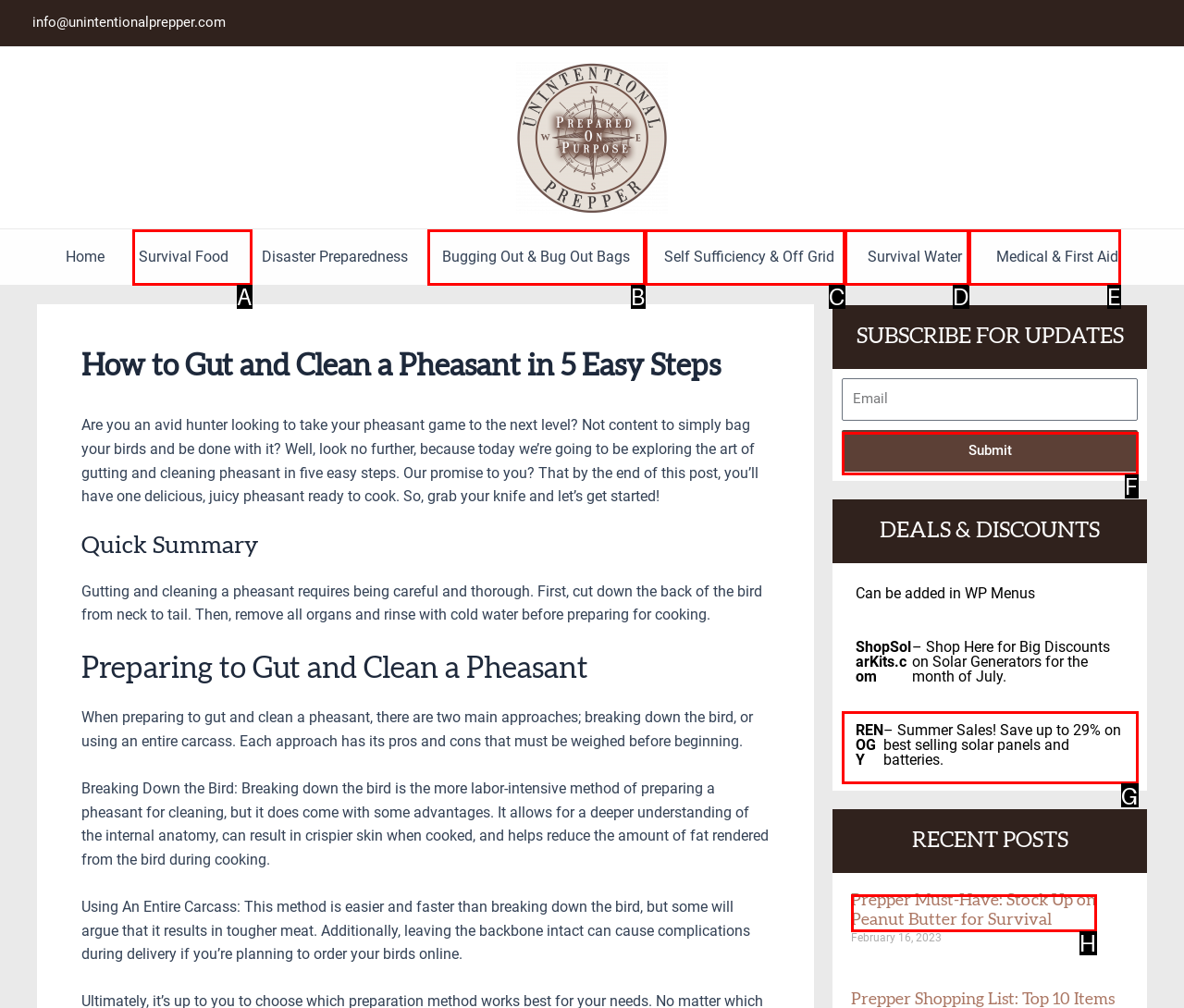Please indicate which HTML element should be clicked to fulfill the following task: Click on the 'Prepper Must-Have: Stock Up on Peanut Butter for Survival' article. Provide the letter of the selected option.

H